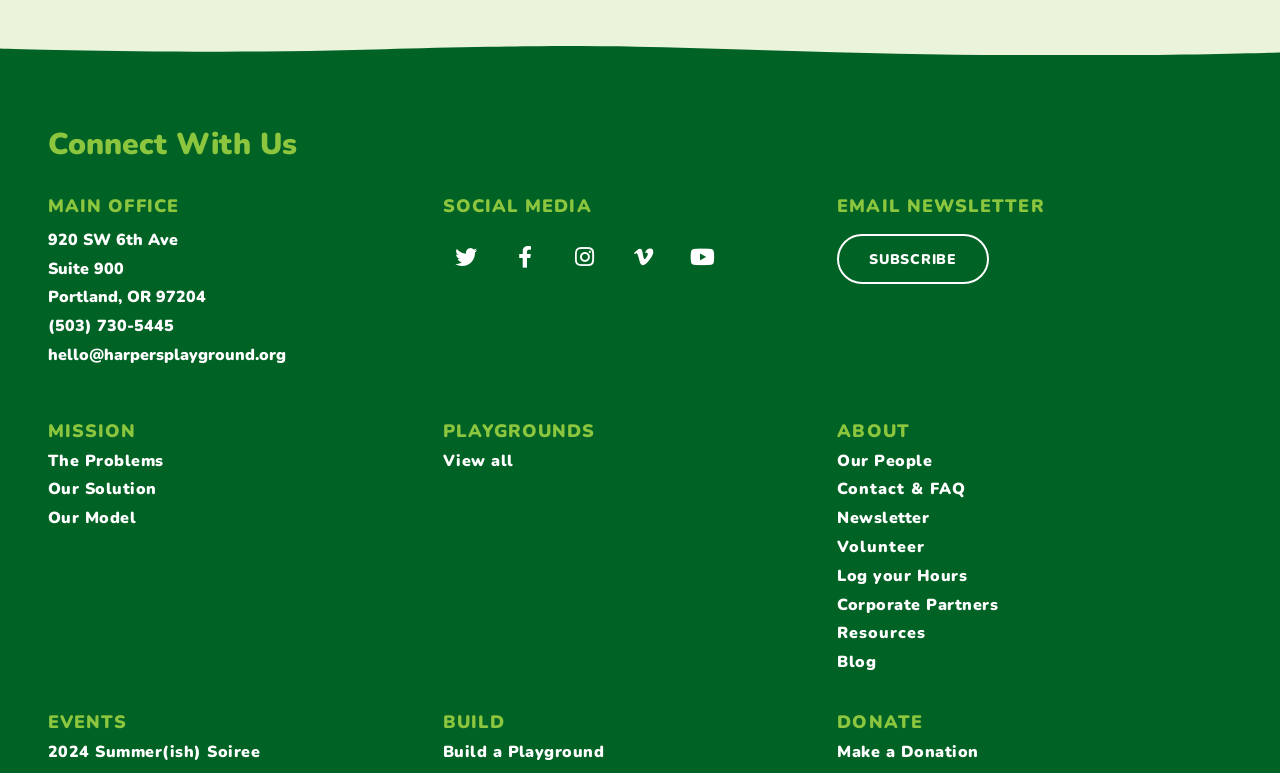Locate the bounding box coordinates of the clickable region to complete the following instruction: "Visit the Twitter page."

[0.346, 0.303, 0.383, 0.363]